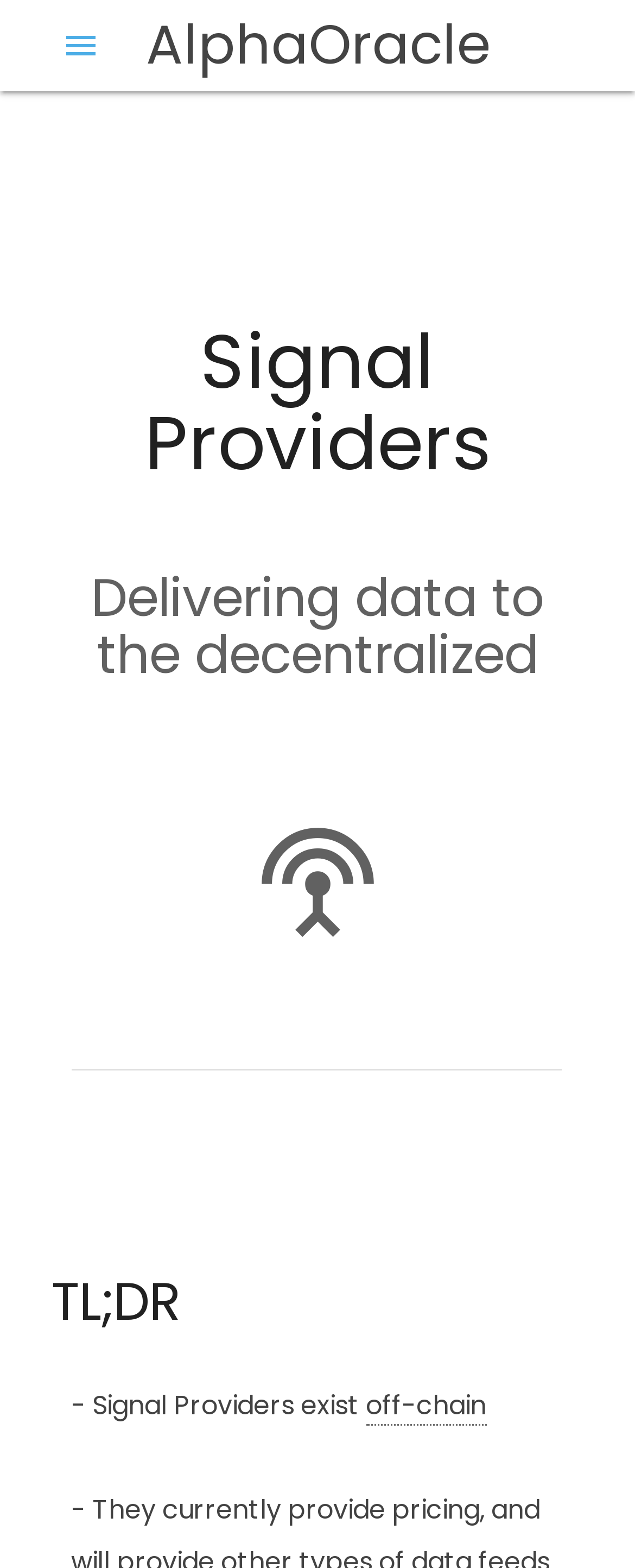What is the purpose of Signal Providers?
Utilize the information in the image to give a detailed answer to the question.

The purpose of Signal Providers can be found in the second heading on the page, which states 'Delivering data to the decentralized'.